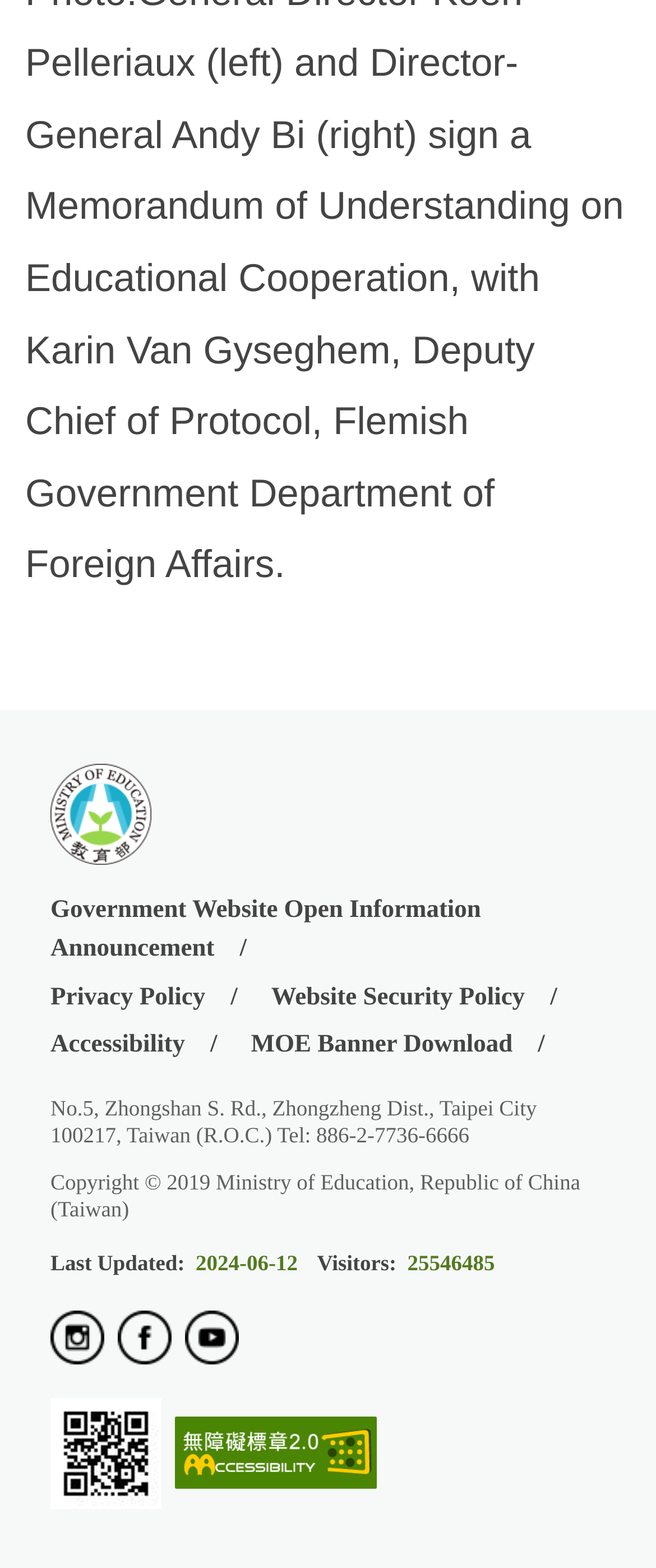Identify the bounding box coordinates of the clickable region to carry out the given instruction: "Check the Accessibility page".

[0.077, 0.654, 0.37, 0.679]